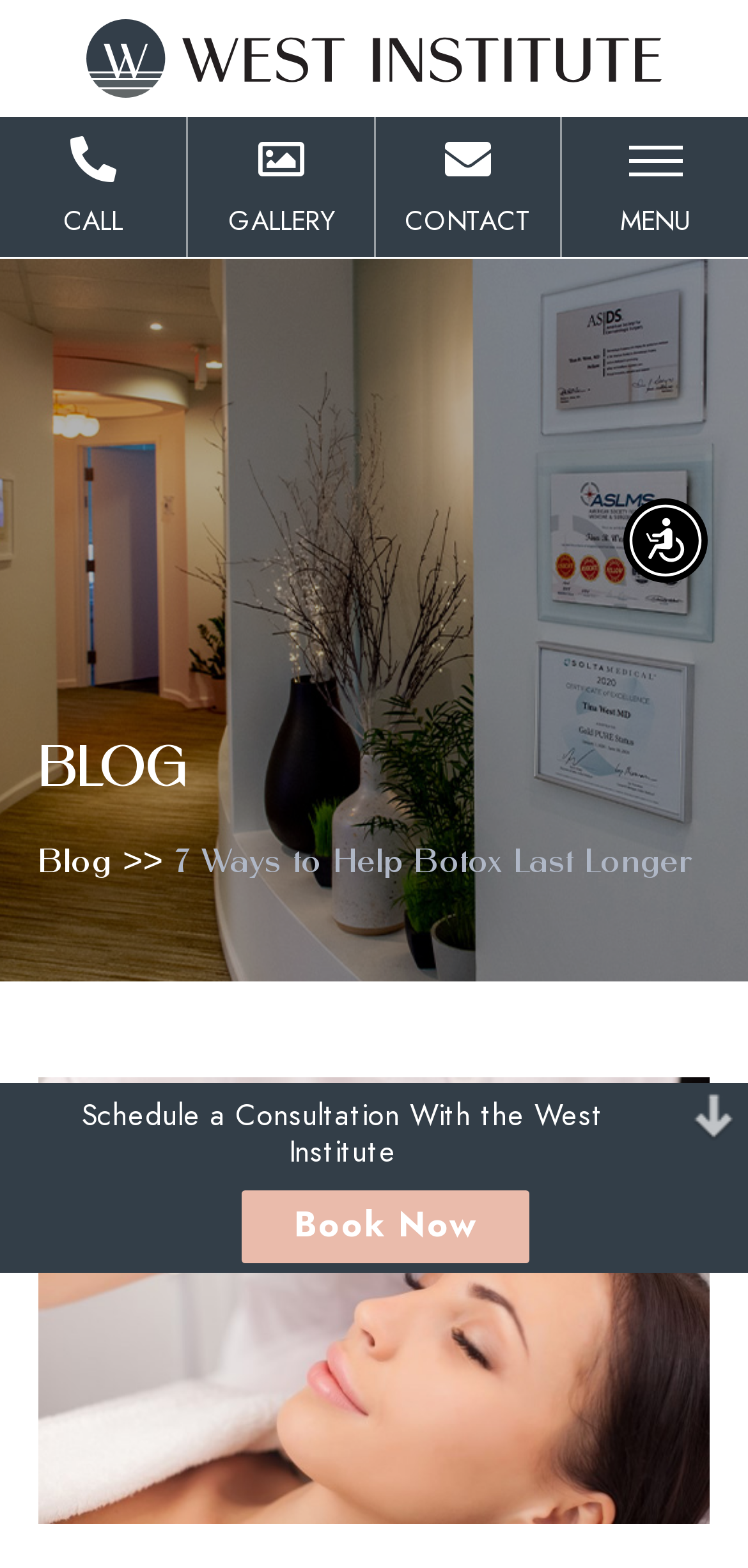Give a succinct answer to this question in a single word or phrase: 
What is the contact method provided?

Call